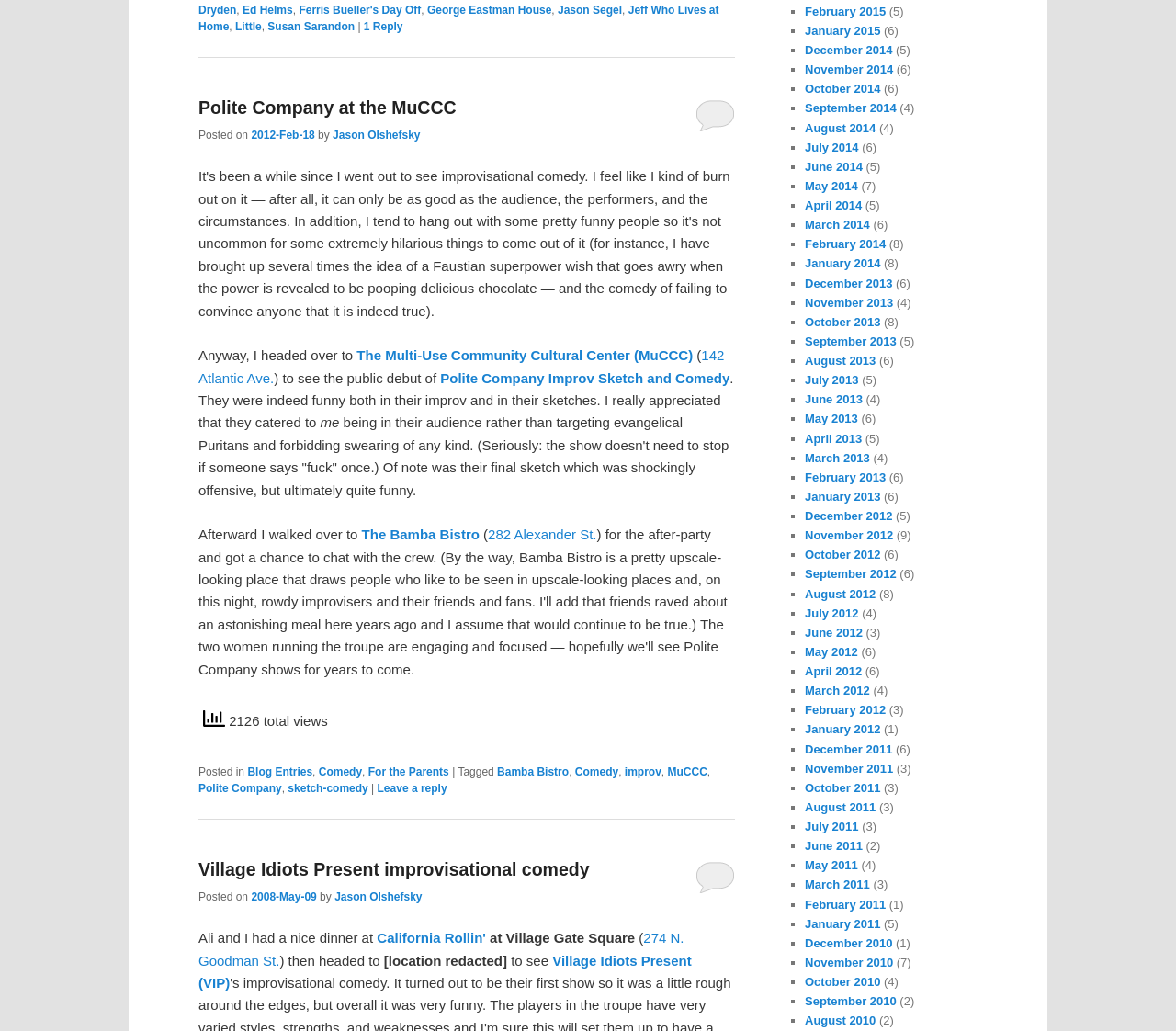Identify the bounding box for the UI element described as: "274 N. Goodman St.". The coordinates should be four float numbers between 0 and 1, i.e., [left, top, right, bottom].

[0.169, 0.902, 0.582, 0.939]